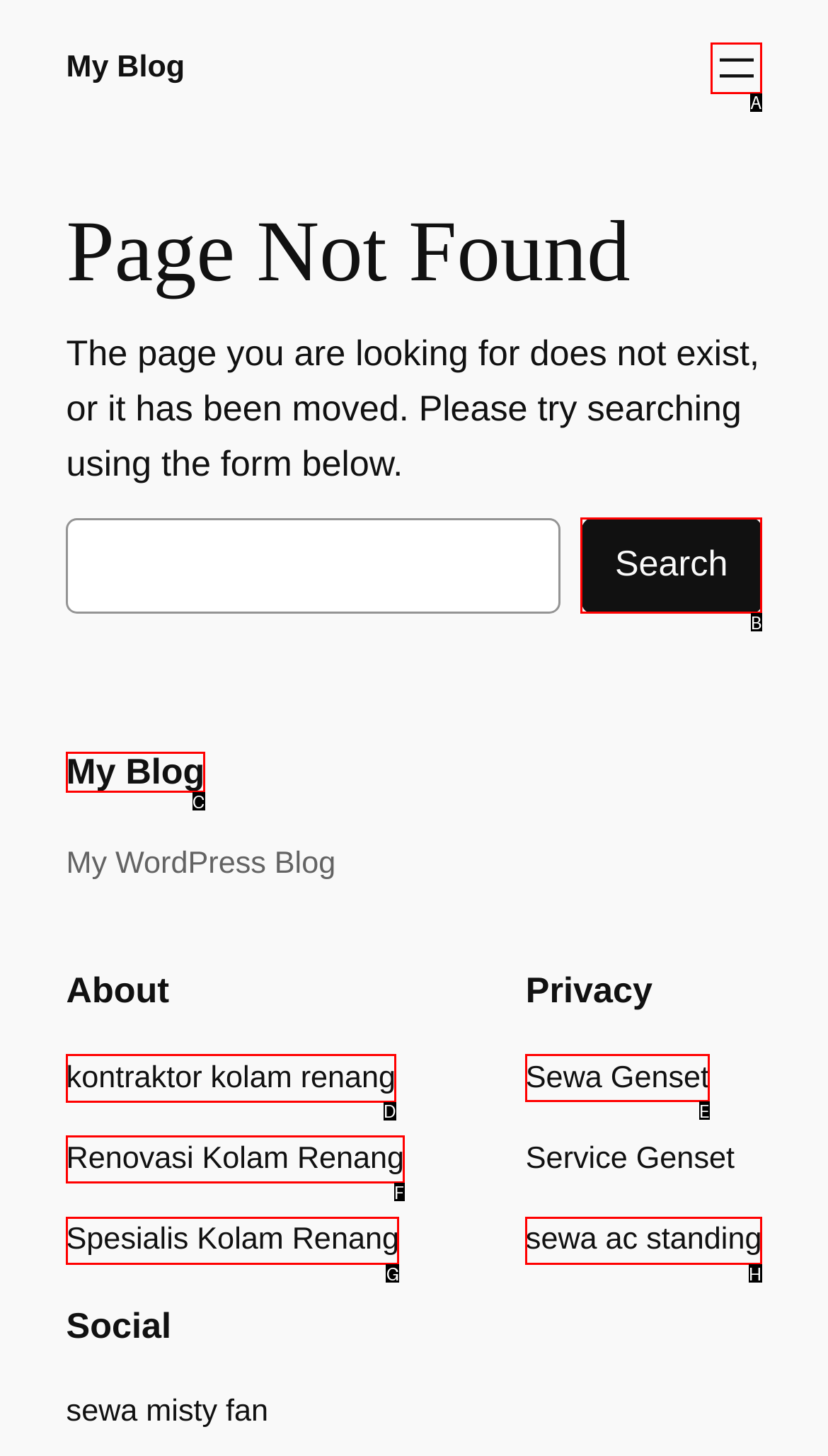Select the UI element that should be clicked to execute the following task: Go to 'kontraktor kolam renang'
Provide the letter of the correct choice from the given options.

D